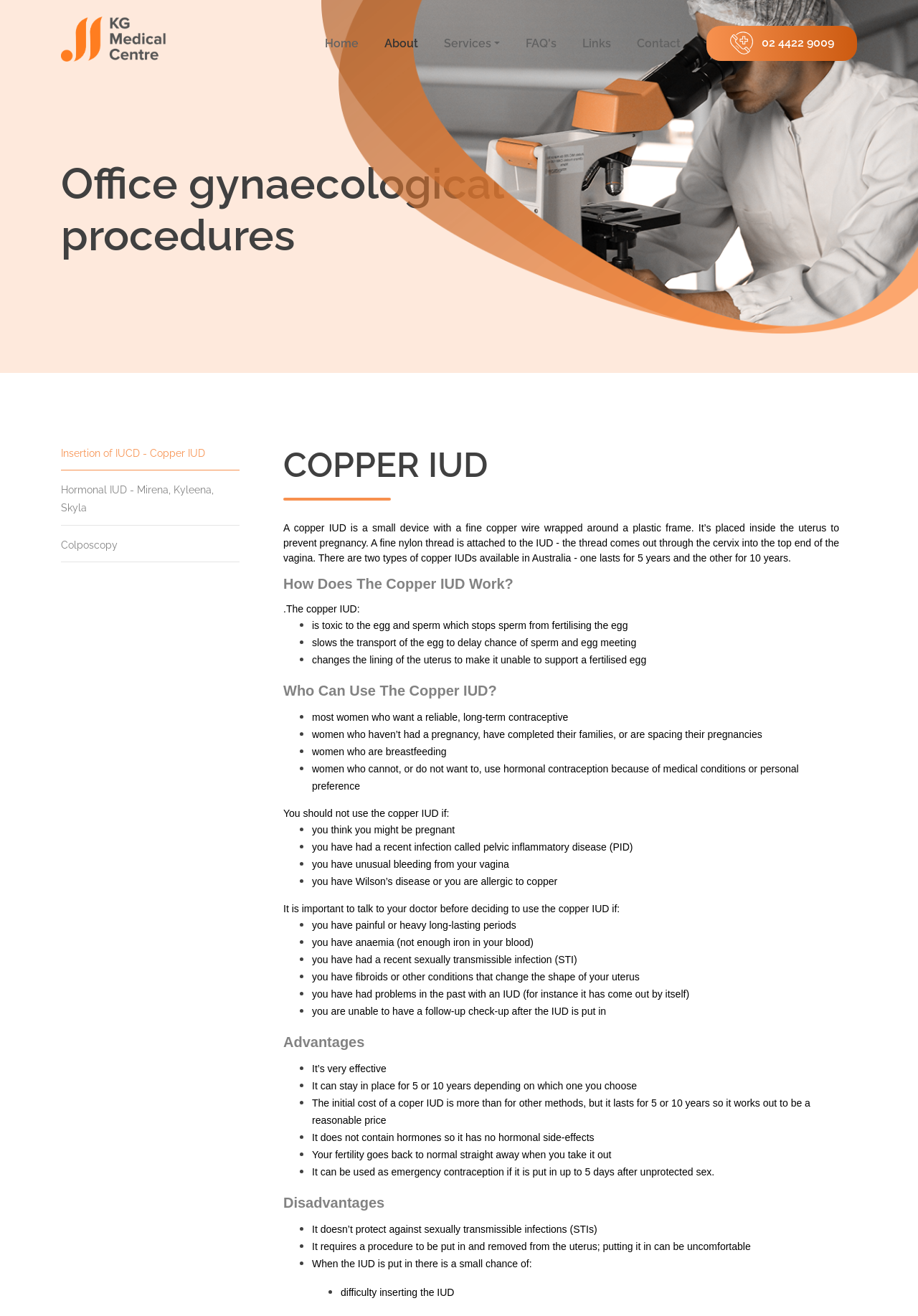Based on the image, provide a detailed response to the question:
What are the potential risks of the copper IUD?

The webpage mentions that there is a small chance of difficulty inserting the IUD, damage to the wall of the uterus (perforation), and infection when the IUD is put in. Additionally, the IUD can sometimes come out by itself, and periods can be heavier and last longer.